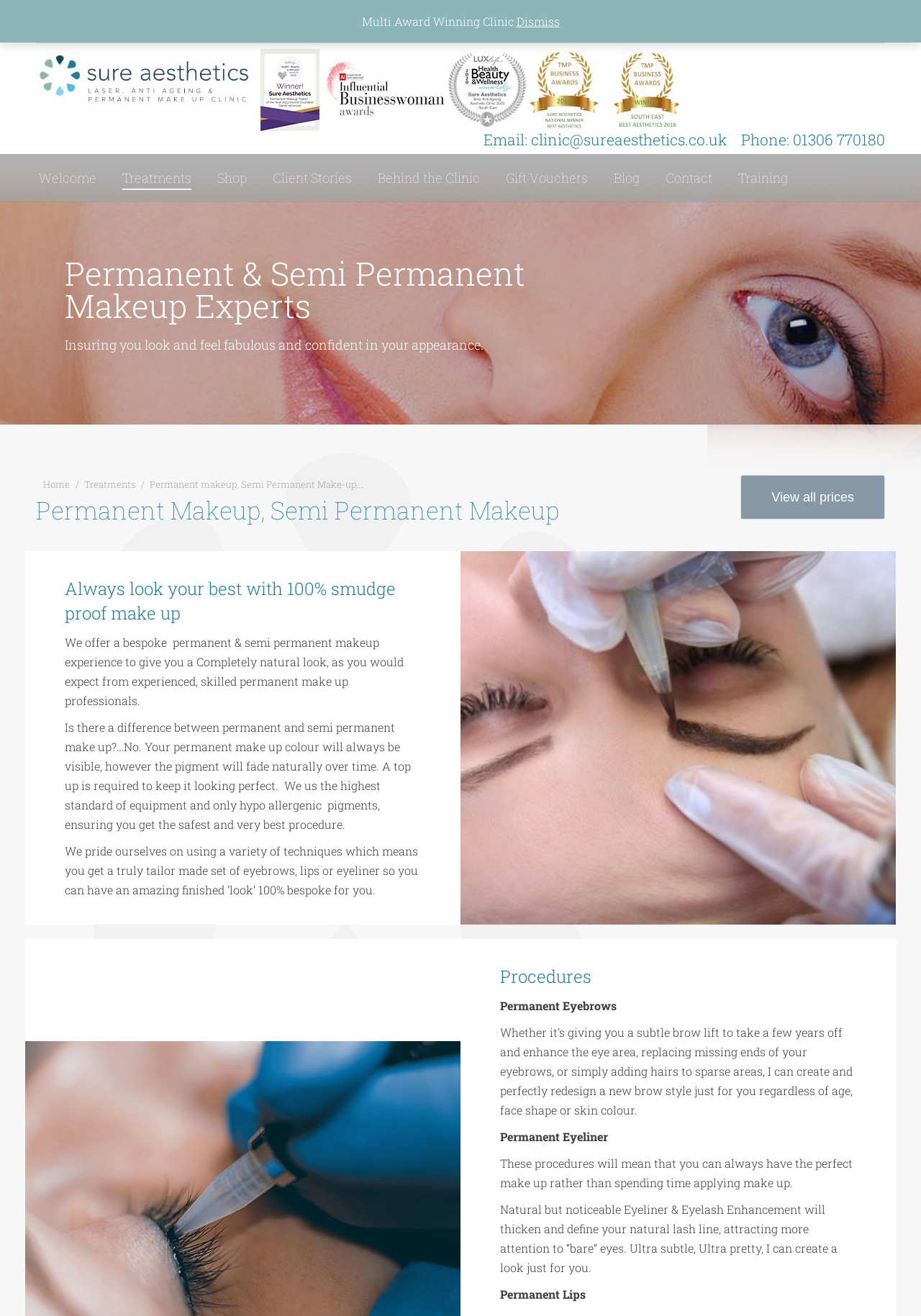Provide a short answer to the following question with just one word or phrase: What is the phone number of the clinic?

01306 770180